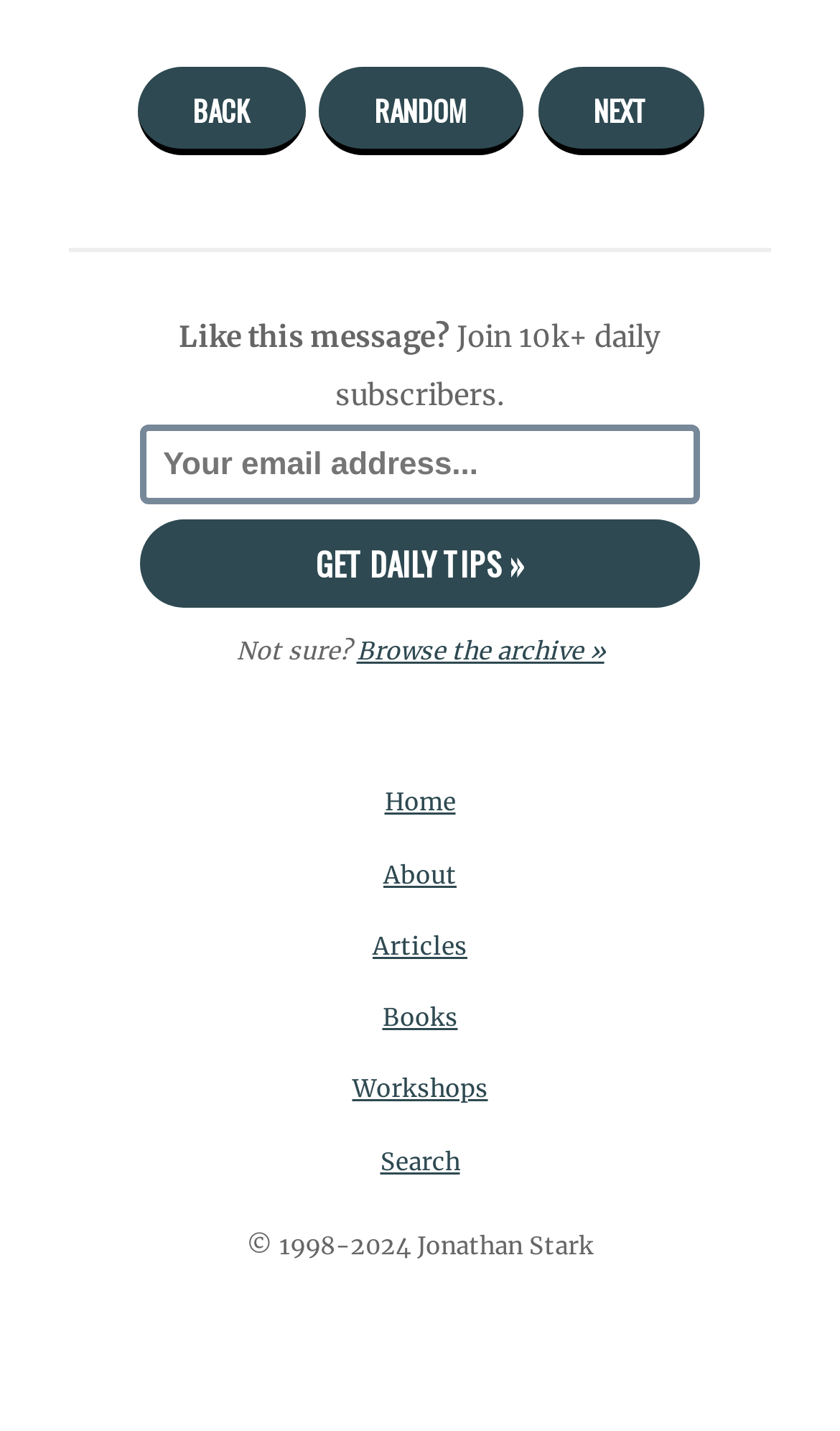What is the author of the website?
Please craft a detailed and exhaustive response to the question.

The copyright information at the bottom of the webpage states '© 1998-2024 Jonathan Stark', indicating that Jonathan Stark is the author of the website.